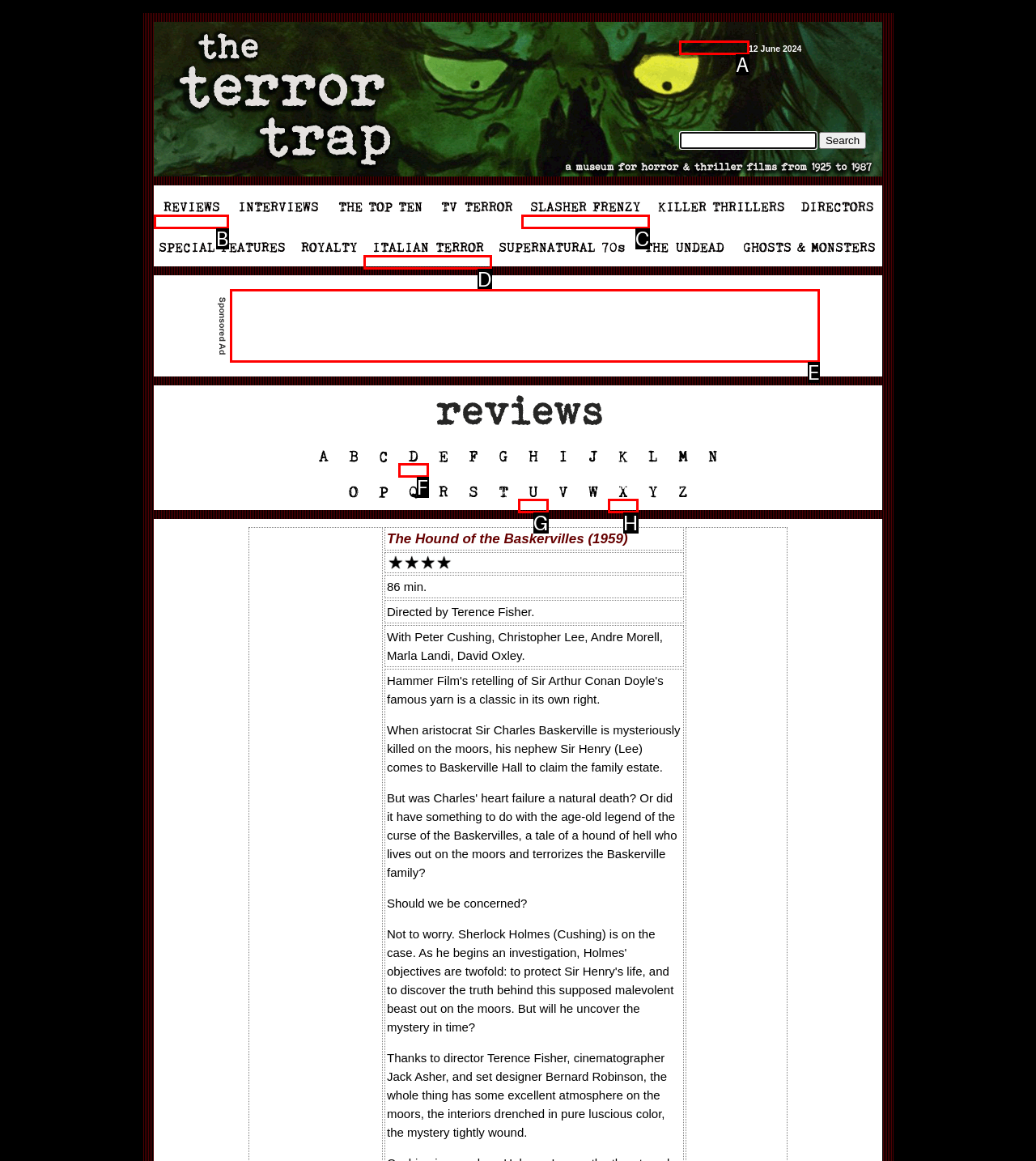Show which HTML element I need to click to perform this task: Click on the link '12 June 2024 Search' Answer with the letter of the correct choice.

A